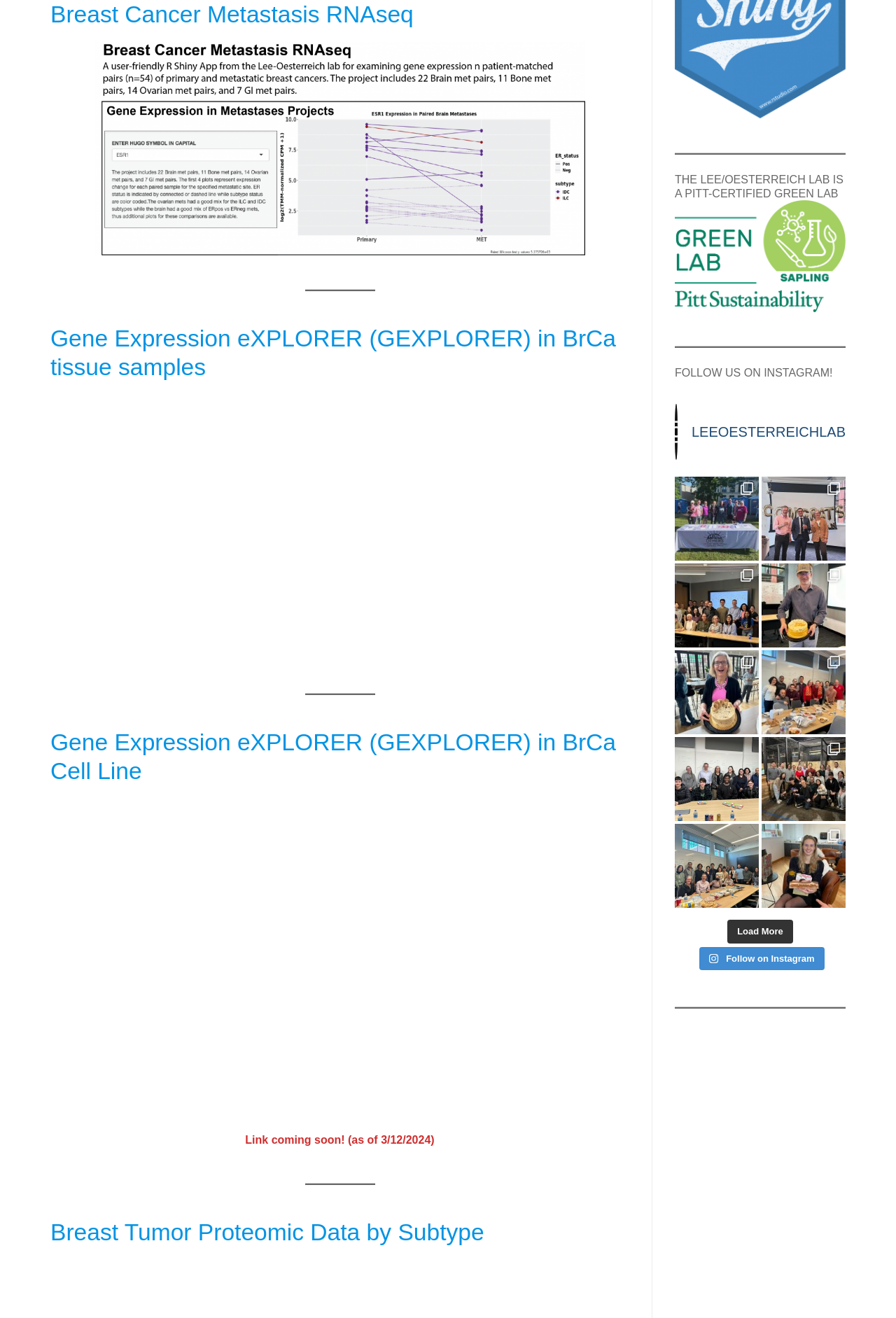Consider the image and give a detailed and elaborate answer to the question: 
What is the Lee-Oesterreich lab's social media platform?

The webpage has a section with Instagram posts and a 'Follow on Instagram' link, indicating that the Lee-Oesterreich lab has a presence on Instagram.